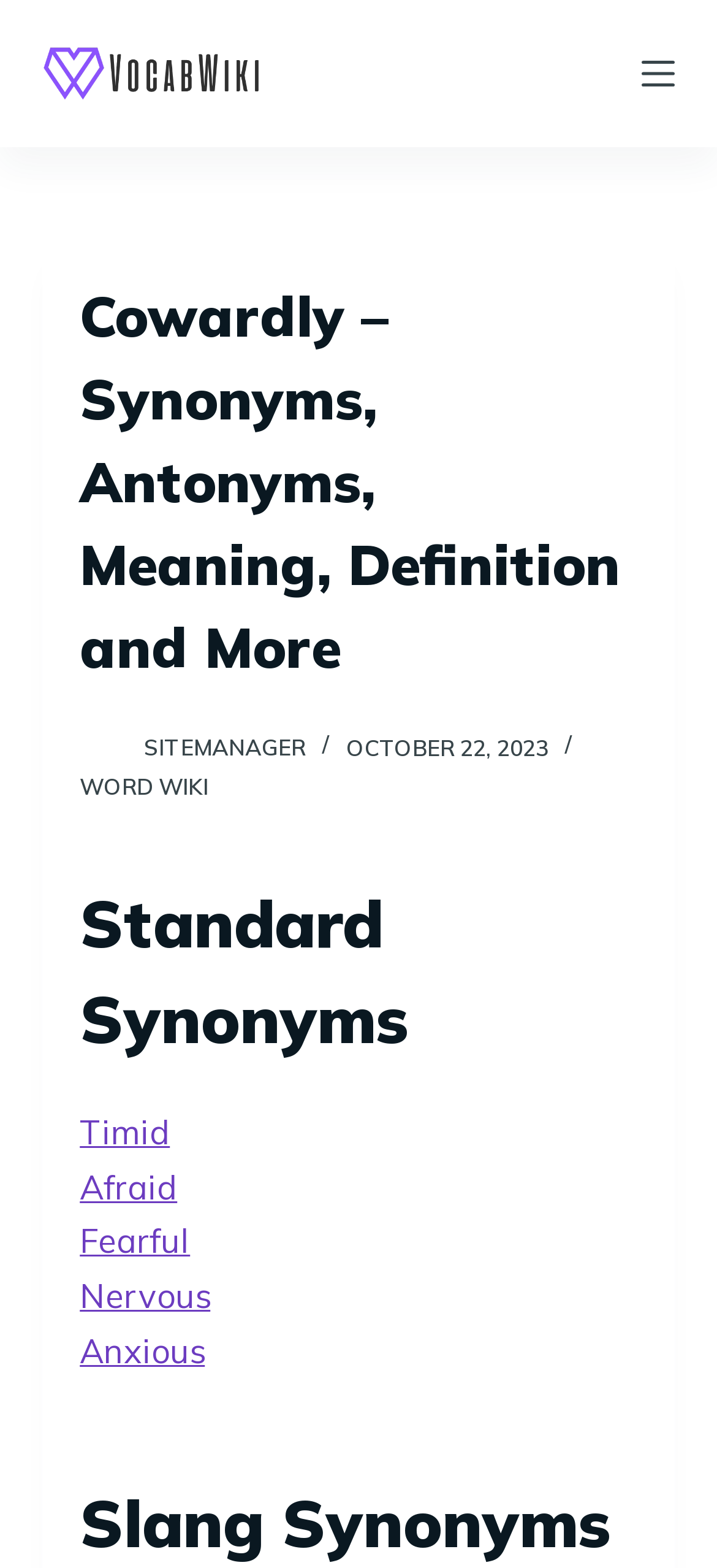What is the purpose of the 'Open off canvas' button? Analyze the screenshot and reply with just one word or a short phrase.

To open a sidebar